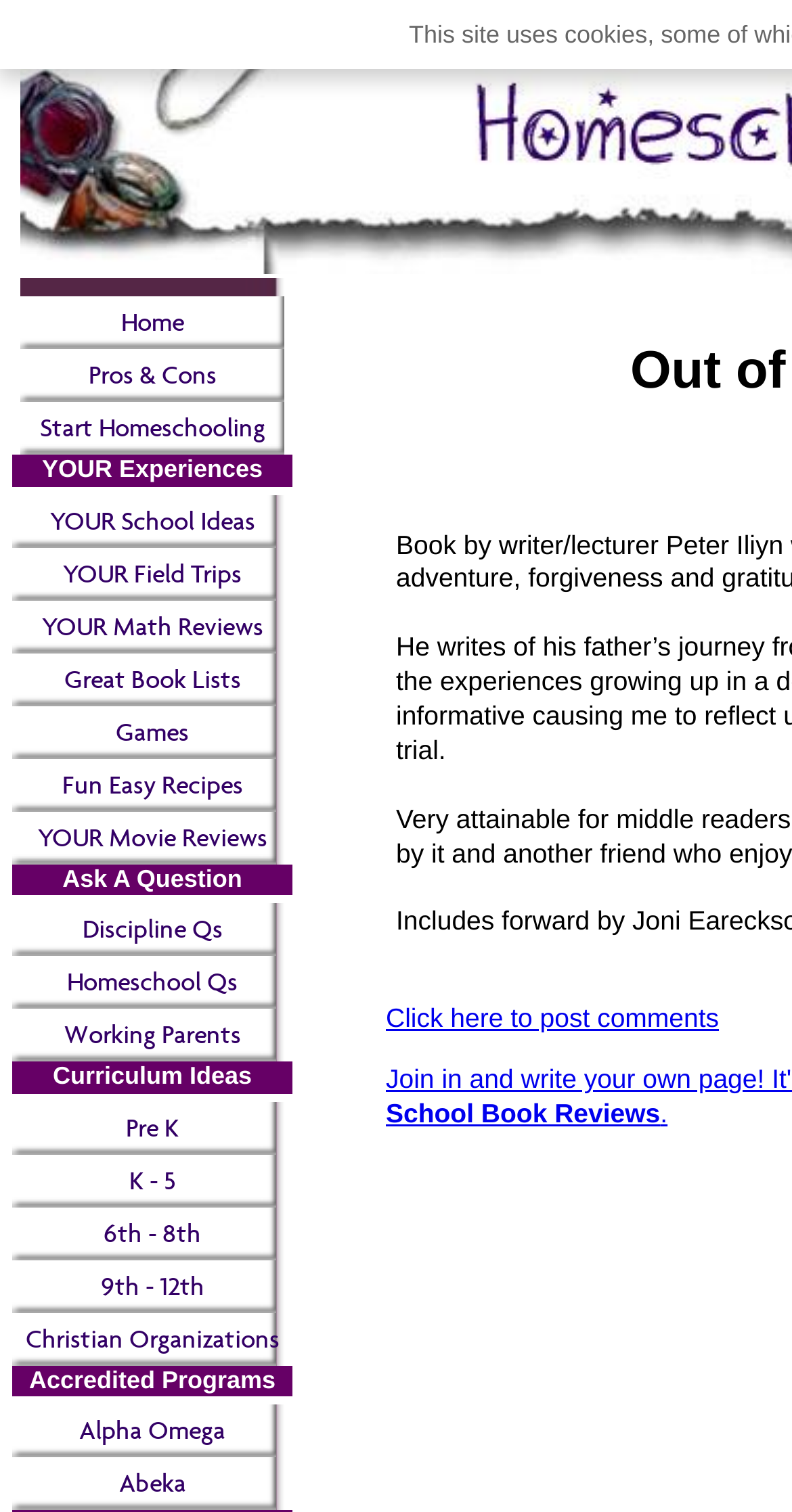Determine the bounding box of the UI component based on this description: "Games". The bounding box coordinates should be four float values between 0 and 1, i.e., [left, top, right, bottom].

[0.015, 0.467, 0.369, 0.501]